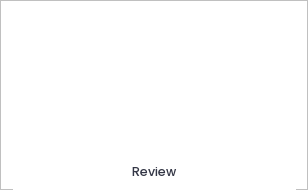Answer the question using only a single word or phrase: 
What is discussed in the surrounding content?

Filing fees and requirements